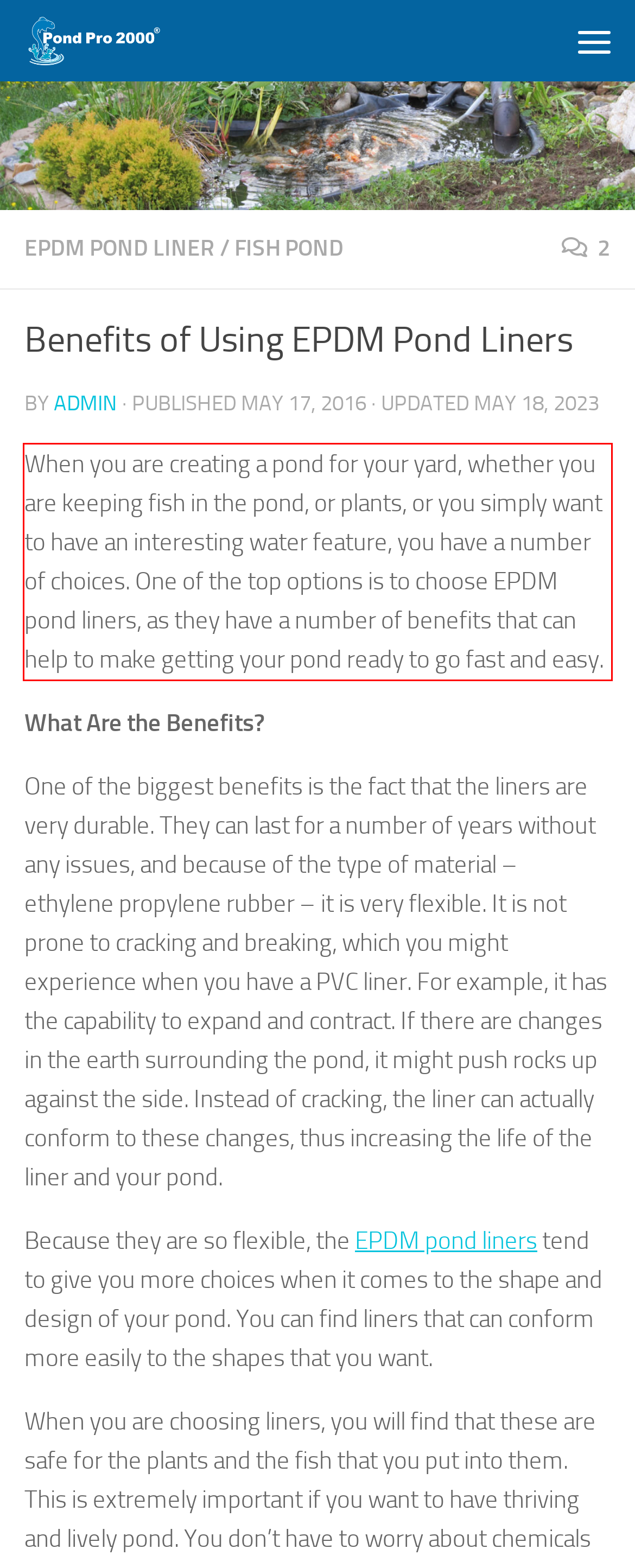Within the screenshot of the webpage, there is a red rectangle. Please recognize and generate the text content inside this red bounding box.

When you are creating a pond for your yard, whether you are keeping fish in the pond, or plants, or you simply want to have an interesting water feature, you have a number of choices. One of the top options is to choose EPDM pond liners, as they have a number of benefits that can help to make getting your pond ready to go fast and easy.